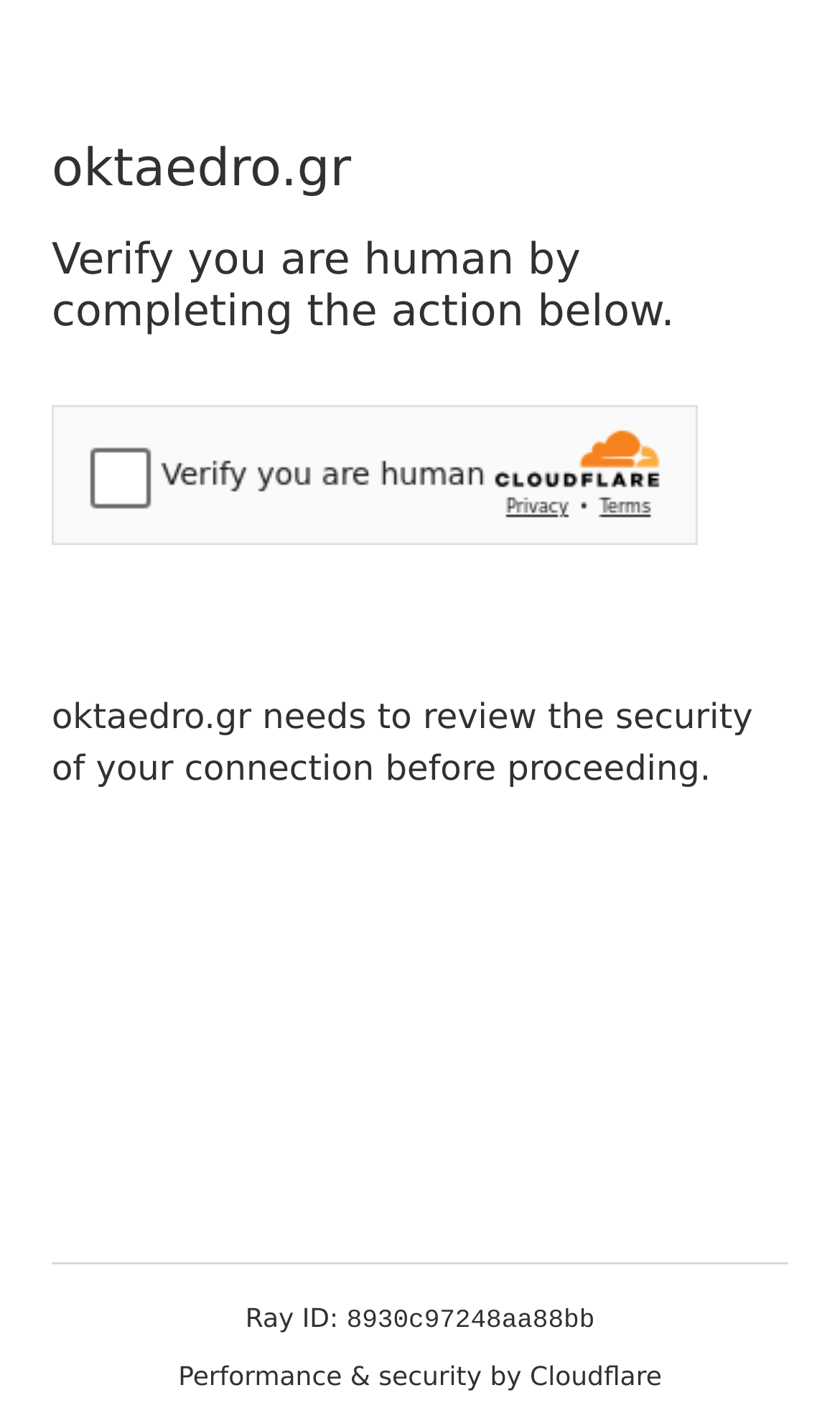What is the Ray ID?
Give a single word or phrase answer based on the content of the image.

8930c97248aa88bb